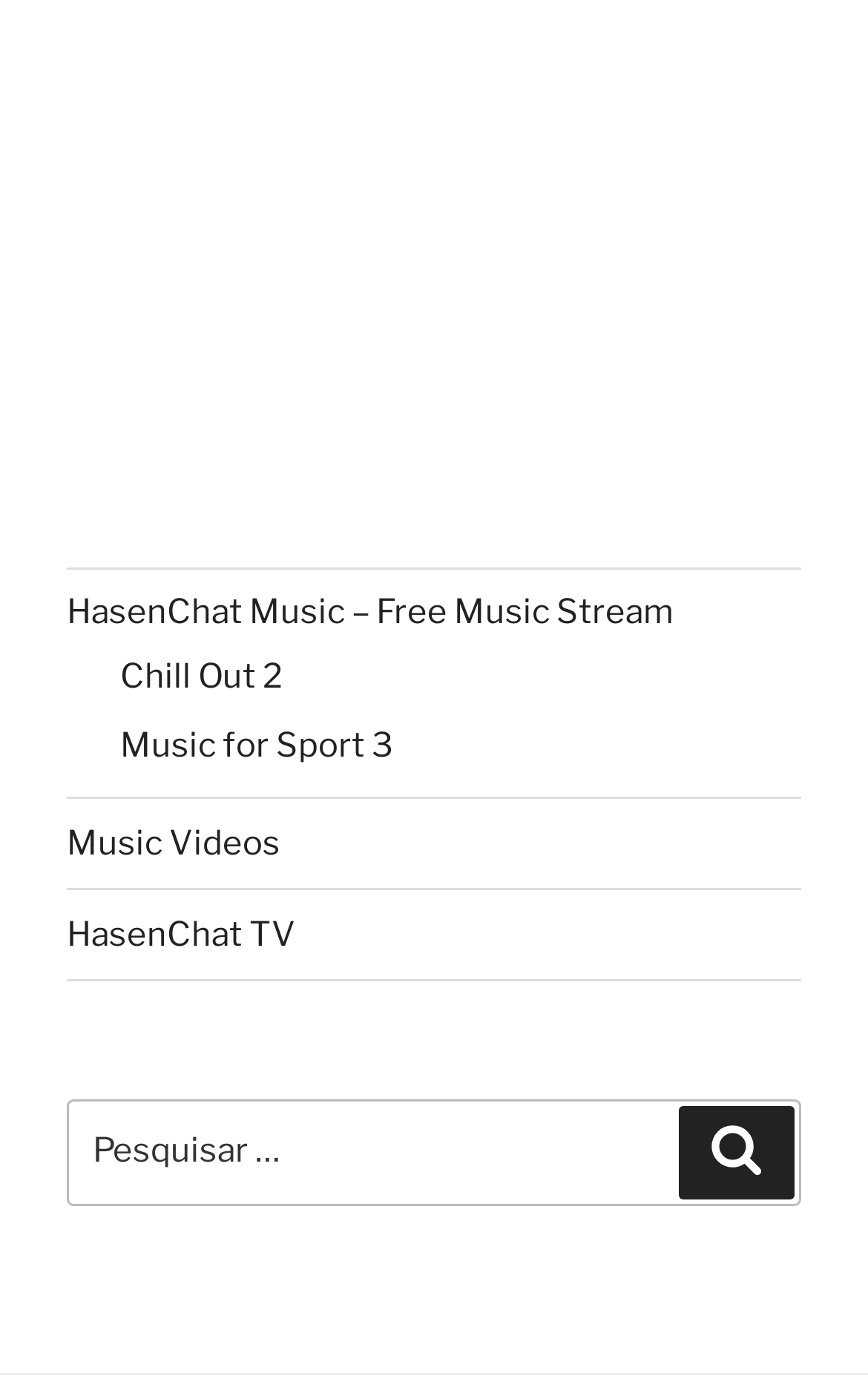Please locate the bounding box coordinates of the element that needs to be clicked to achieve the following instruction: "Click on HasenChat Music – Free Music Stream". The coordinates should be four float numbers between 0 and 1, i.e., [left, top, right, bottom].

[0.077, 0.424, 0.777, 0.452]